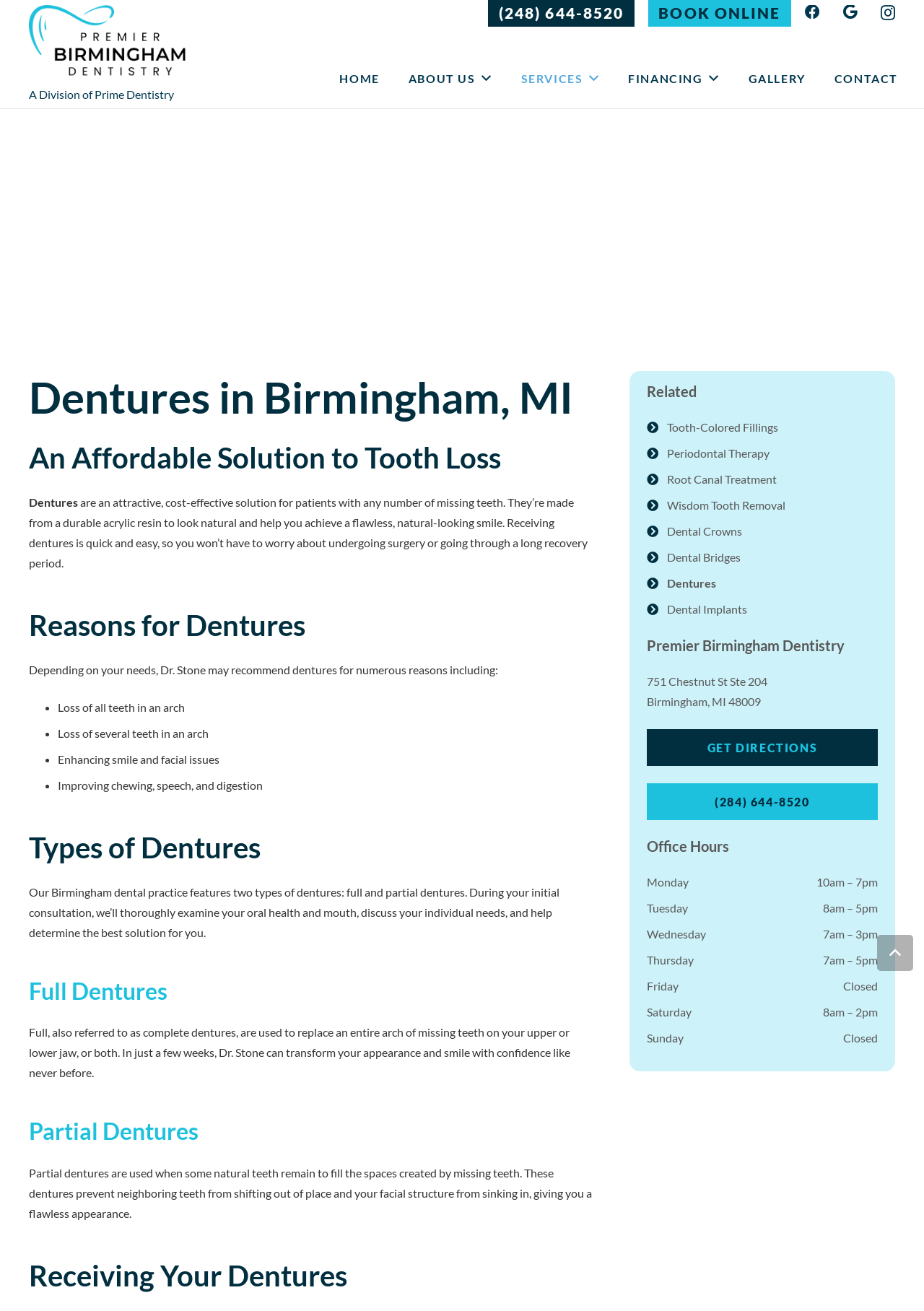Please find the bounding box coordinates of the element that you should click to achieve the following instruction: "Learn about full dentures". The coordinates should be presented as four float numbers between 0 and 1: [left, top, right, bottom].

[0.031, 0.732, 0.644, 0.767]